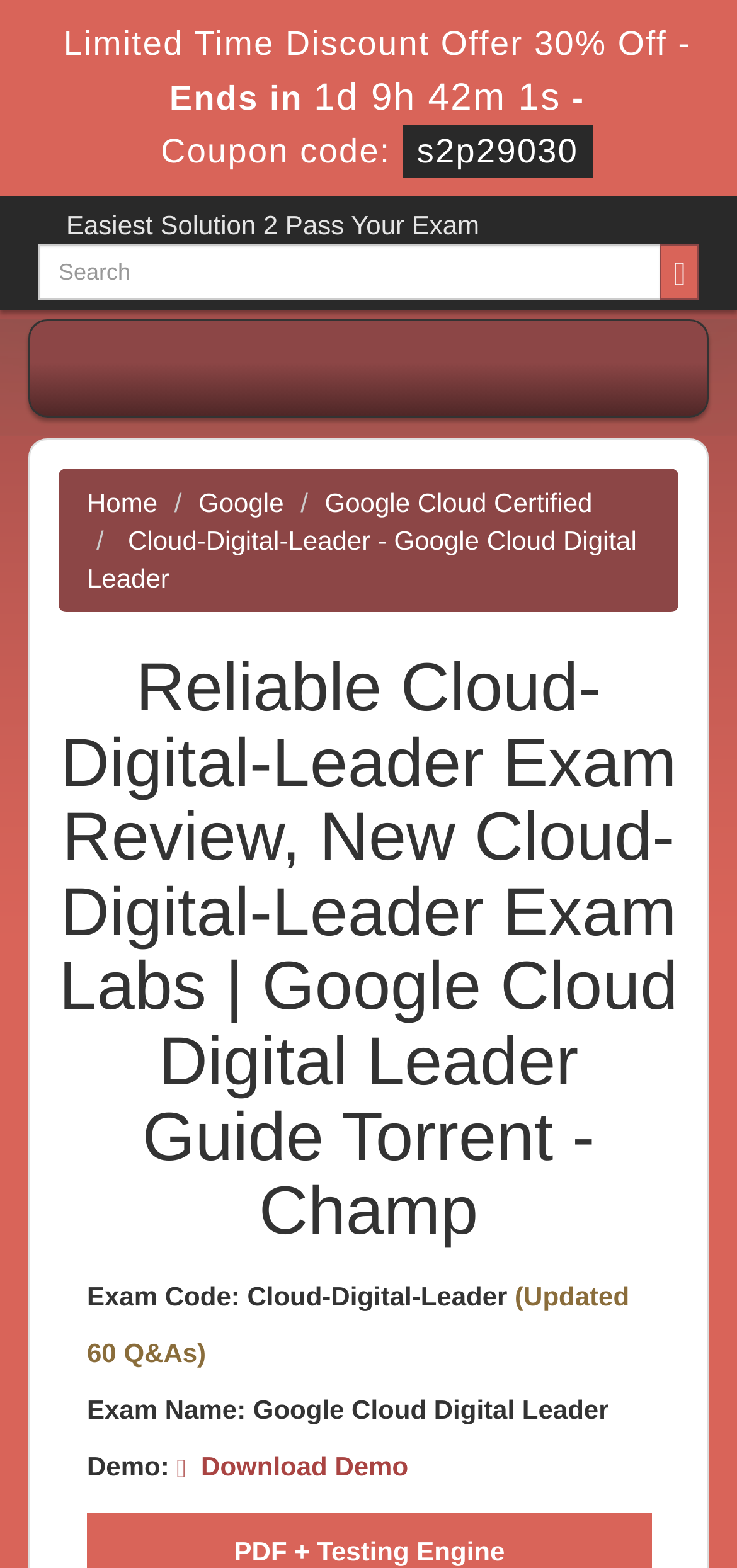What is the exam code?
From the image, respond with a single word or phrase.

Cloud-Digital-Leader